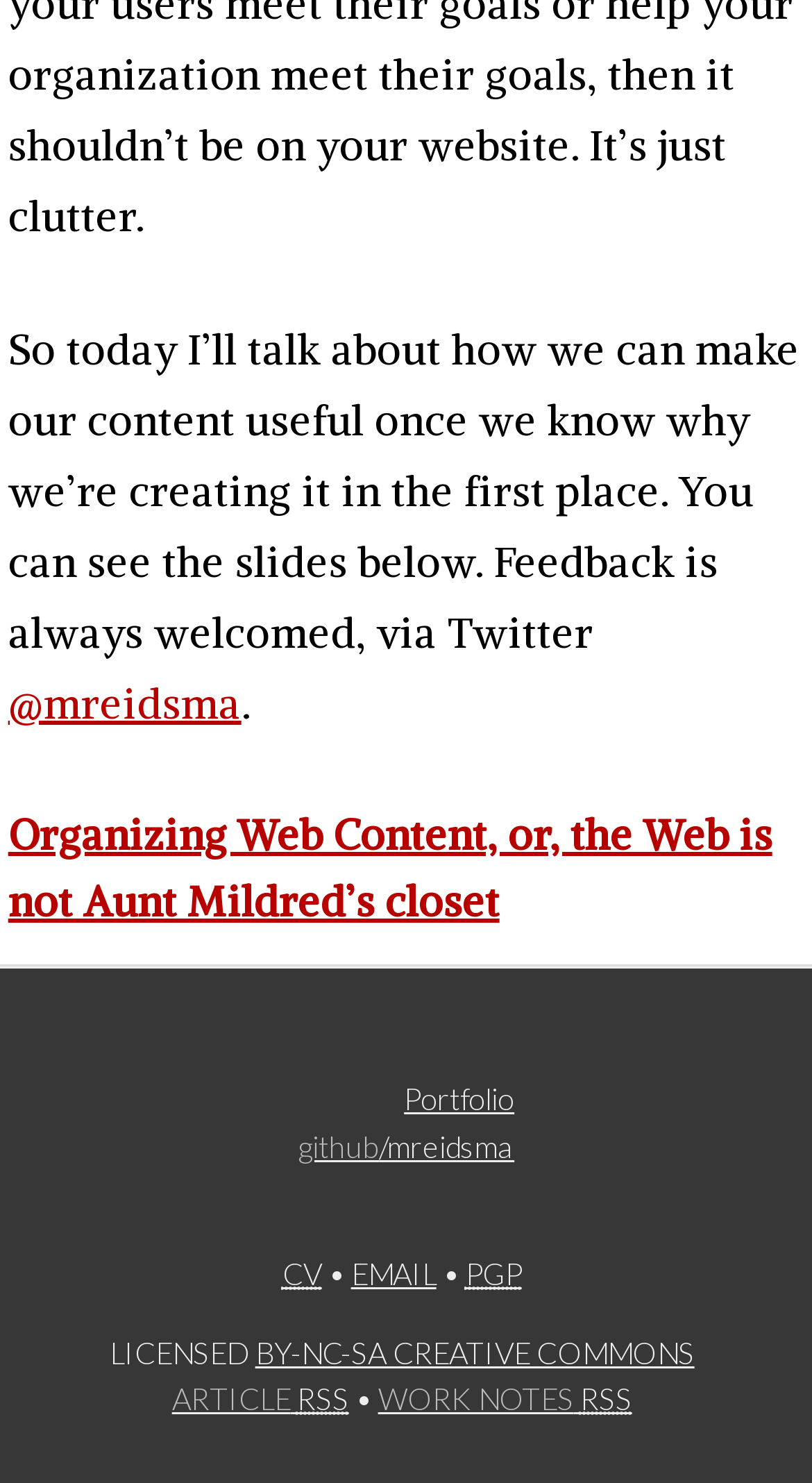Please identify the bounding box coordinates of where to click in order to follow the instruction: "view artist information".

None